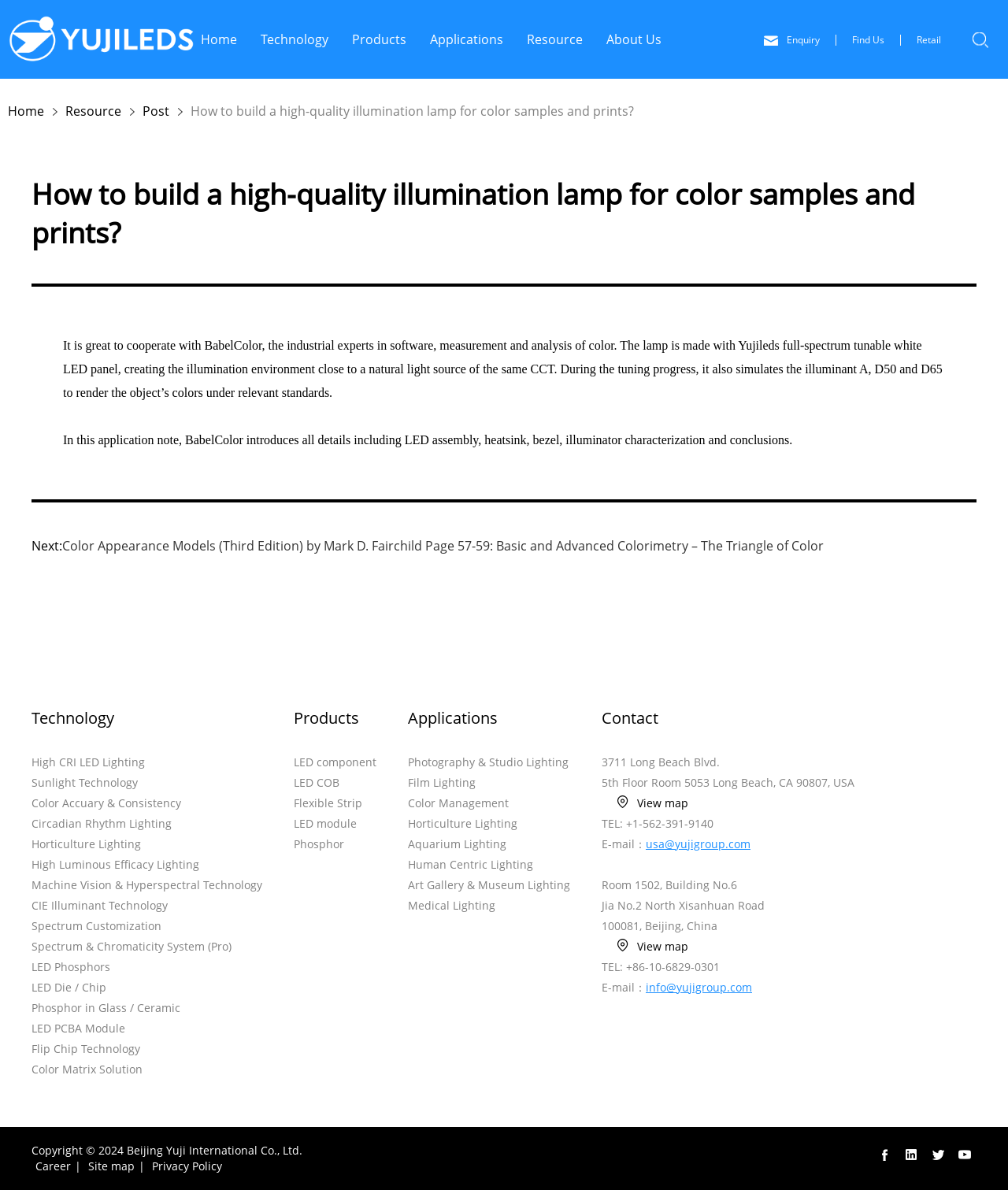Please provide a detailed answer to the question below based on the screenshot: 
What is the company name mentioned in the article?

The company name 'BabelColor' is mentioned in the article as the industrial experts in software, measurement and analysis of color.